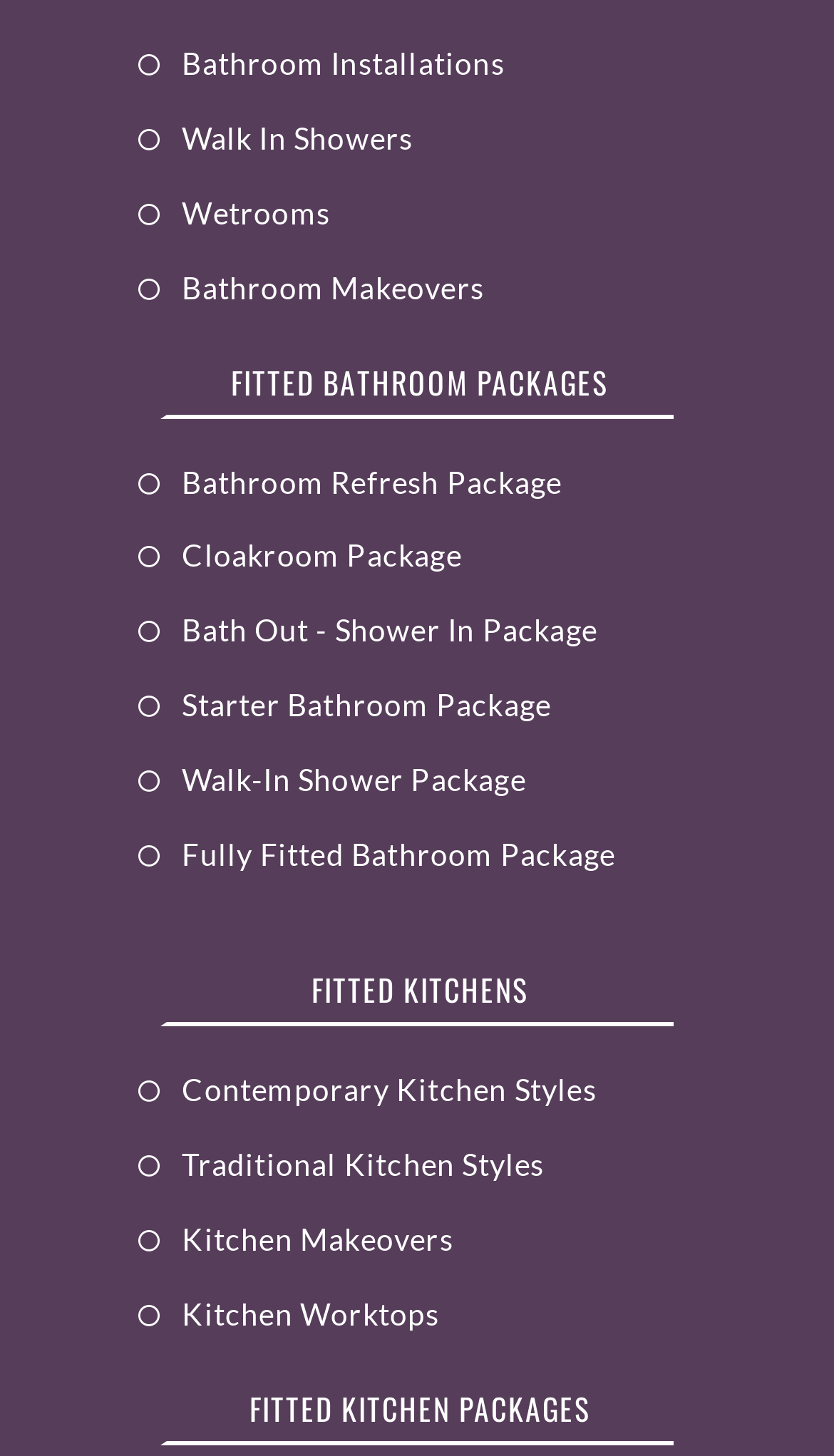Locate the bounding box coordinates of the element I should click to achieve the following instruction: "View Fitted Bathroom Packages".

[0.191, 0.246, 0.809, 0.287]